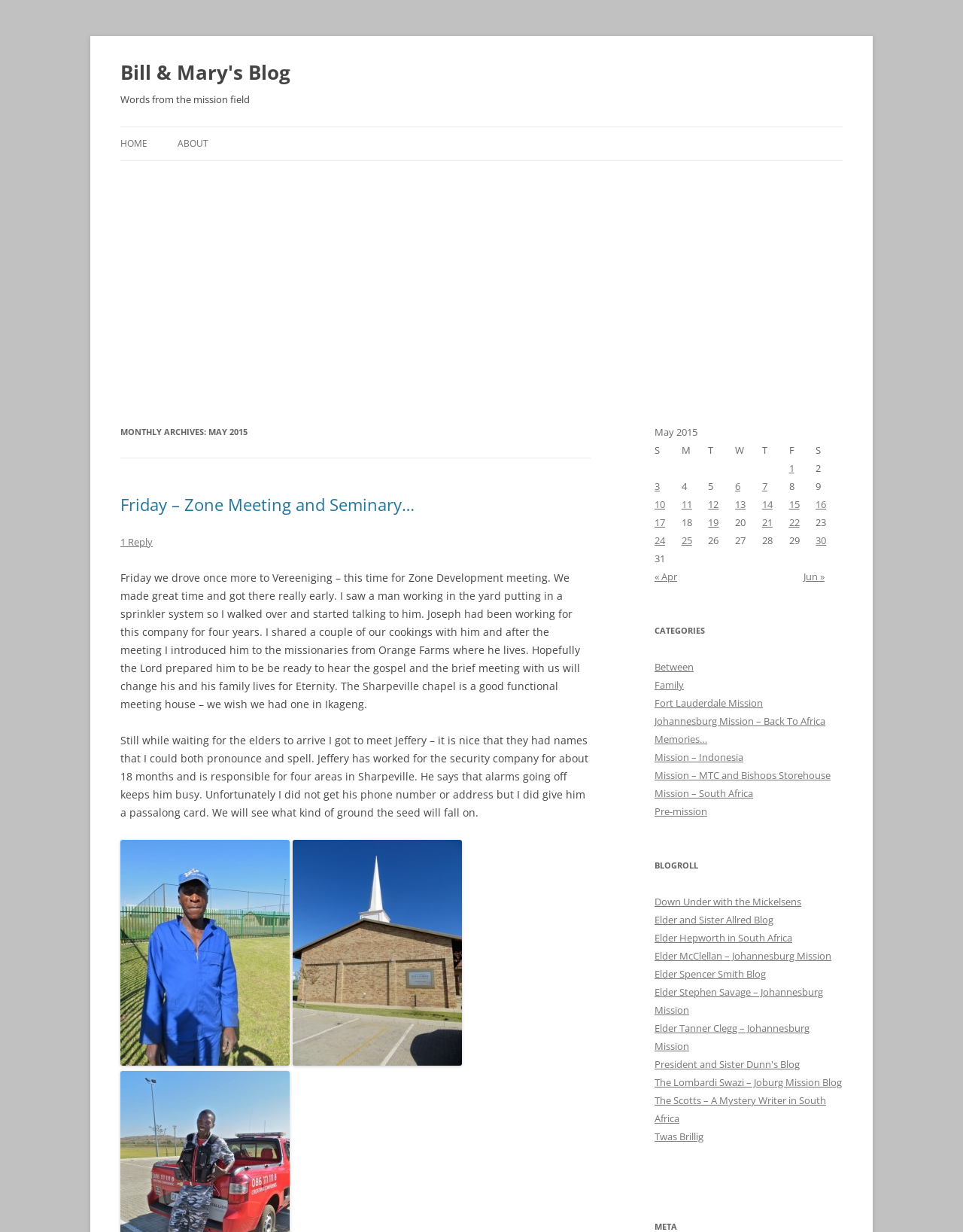Find the bounding box coordinates for the HTML element specified by: "alt="IMG_0157"".

[0.304, 0.856, 0.48, 0.867]